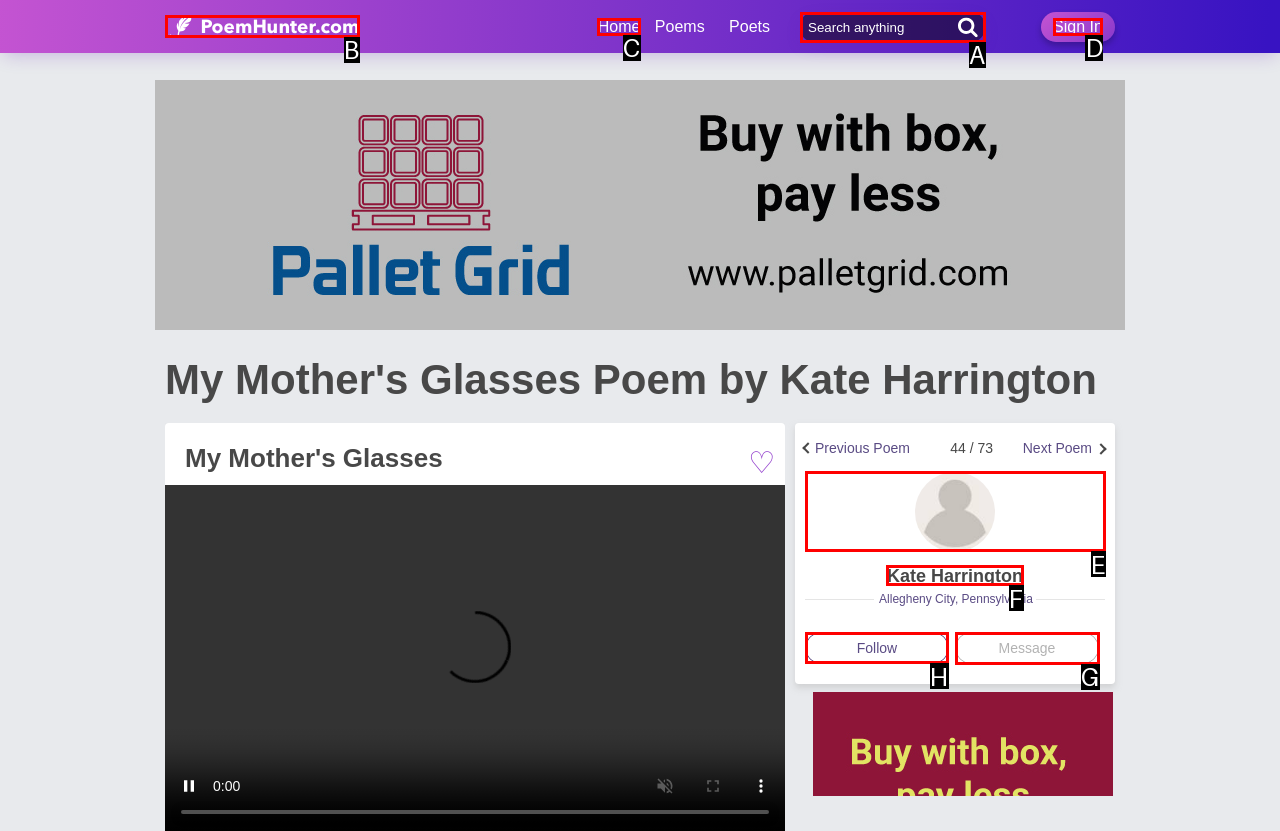Tell me which one HTML element I should click to complete the following task: Check 'Ultrasound Plus MRI Could Be New Treatment Strategy Against Prostate Cancer'
Answer with the option's letter from the given choices directly.

None